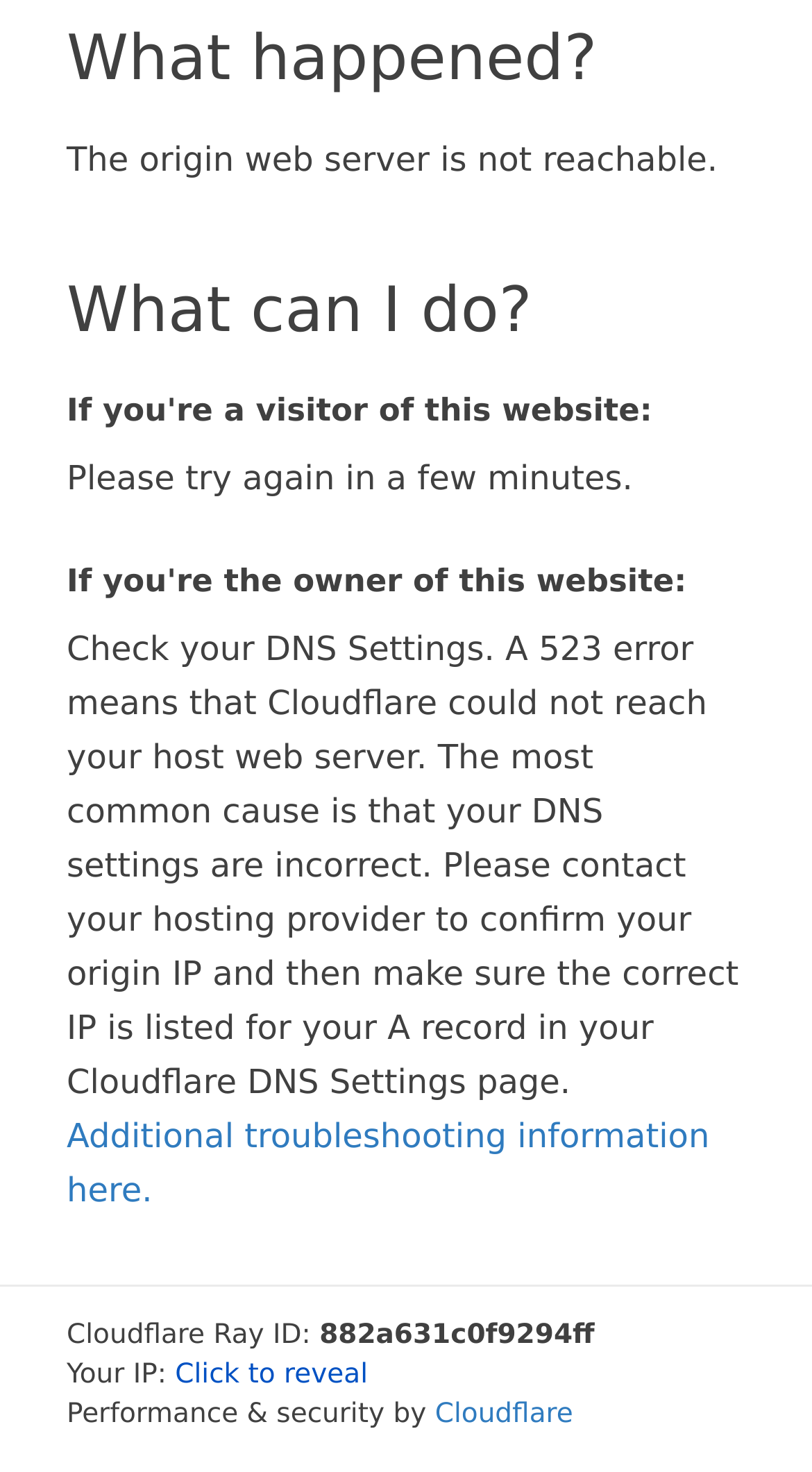Please answer the following question as detailed as possible based on the image: 
What is the ID of the Cloudflare Ray?

The Cloudflare Ray ID is mentioned in the StaticText element '882a631c0f9294ff' which is displayed on the webpage.